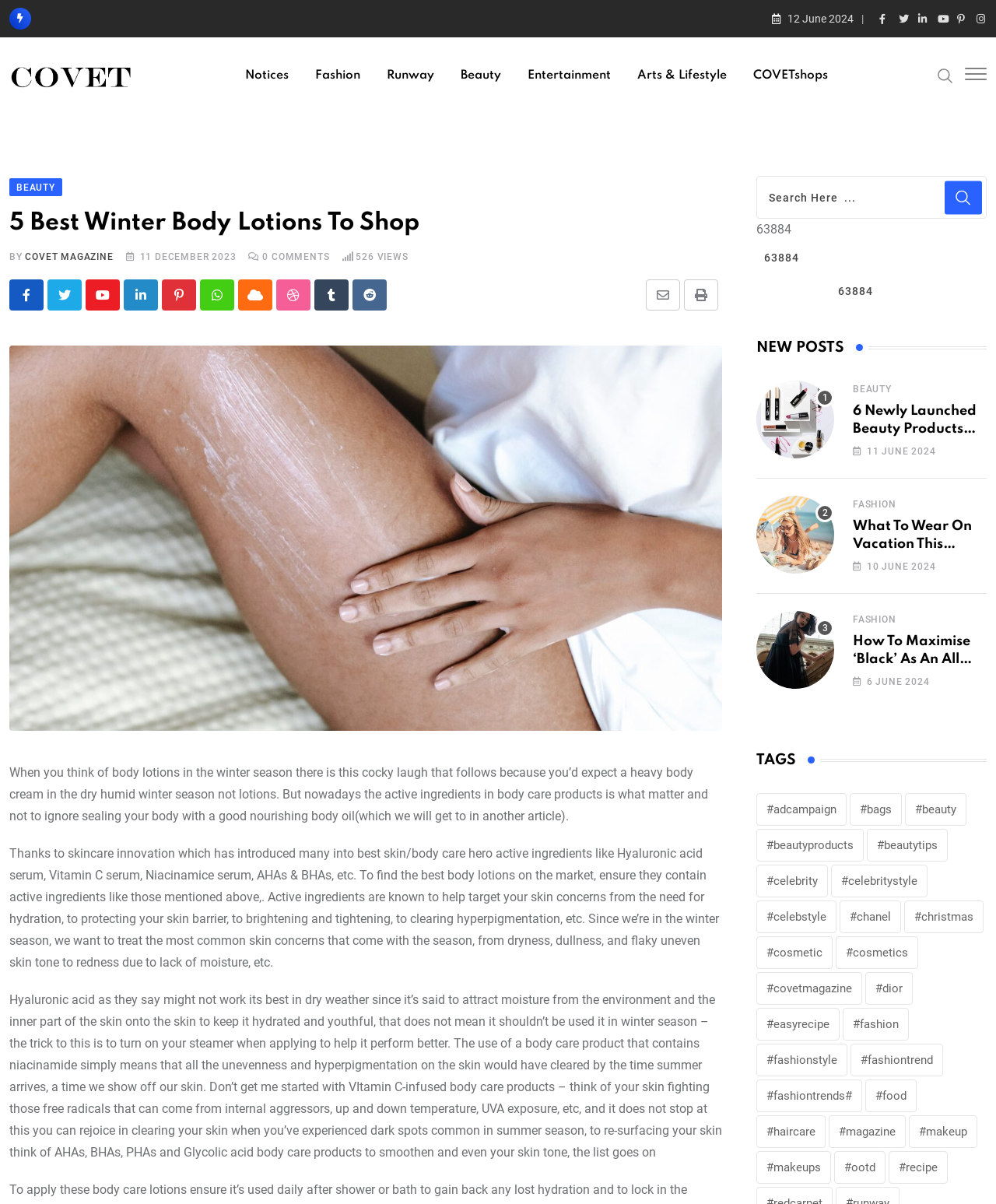Determine the bounding box for the described UI element: "Entertainment".

[0.518, 0.031, 0.625, 0.094]